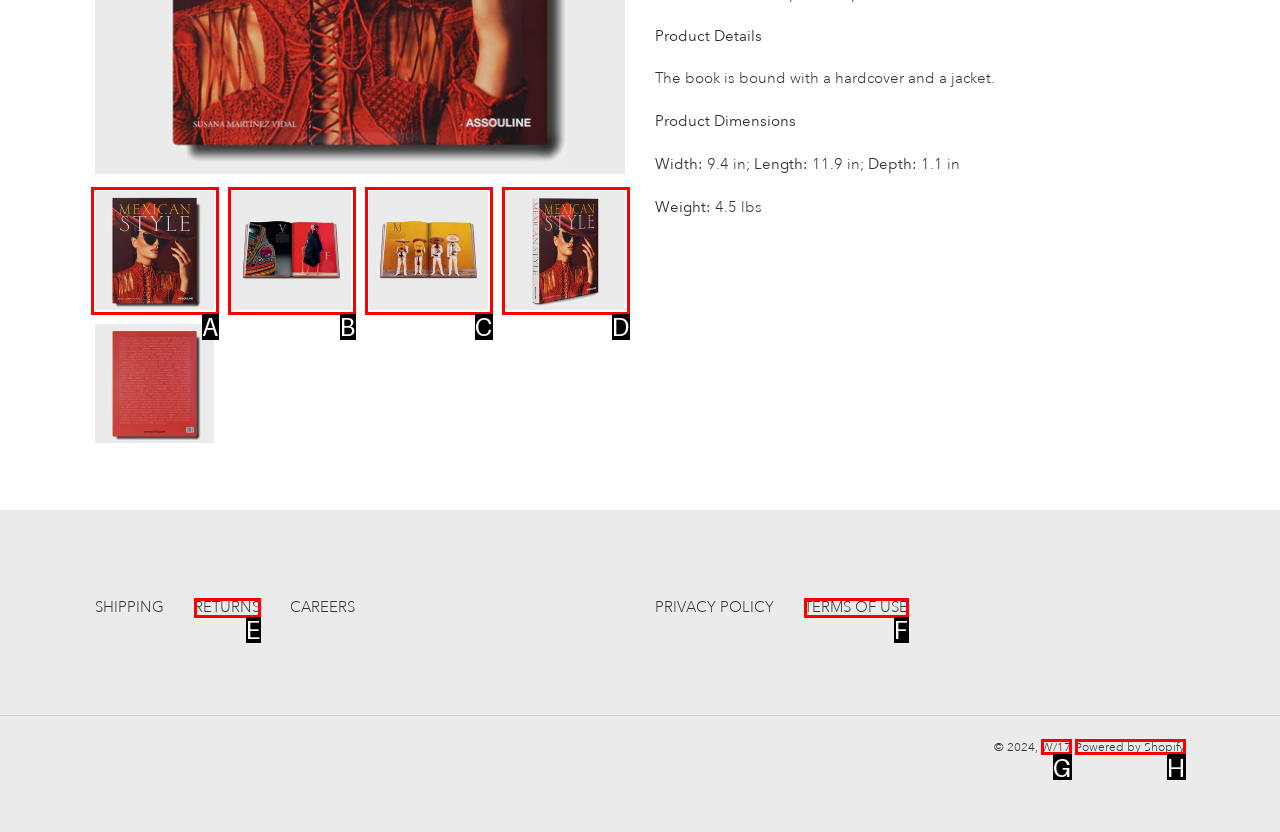Match the element description: TERMS OF USE to the correct HTML element. Answer with the letter of the selected option.

F